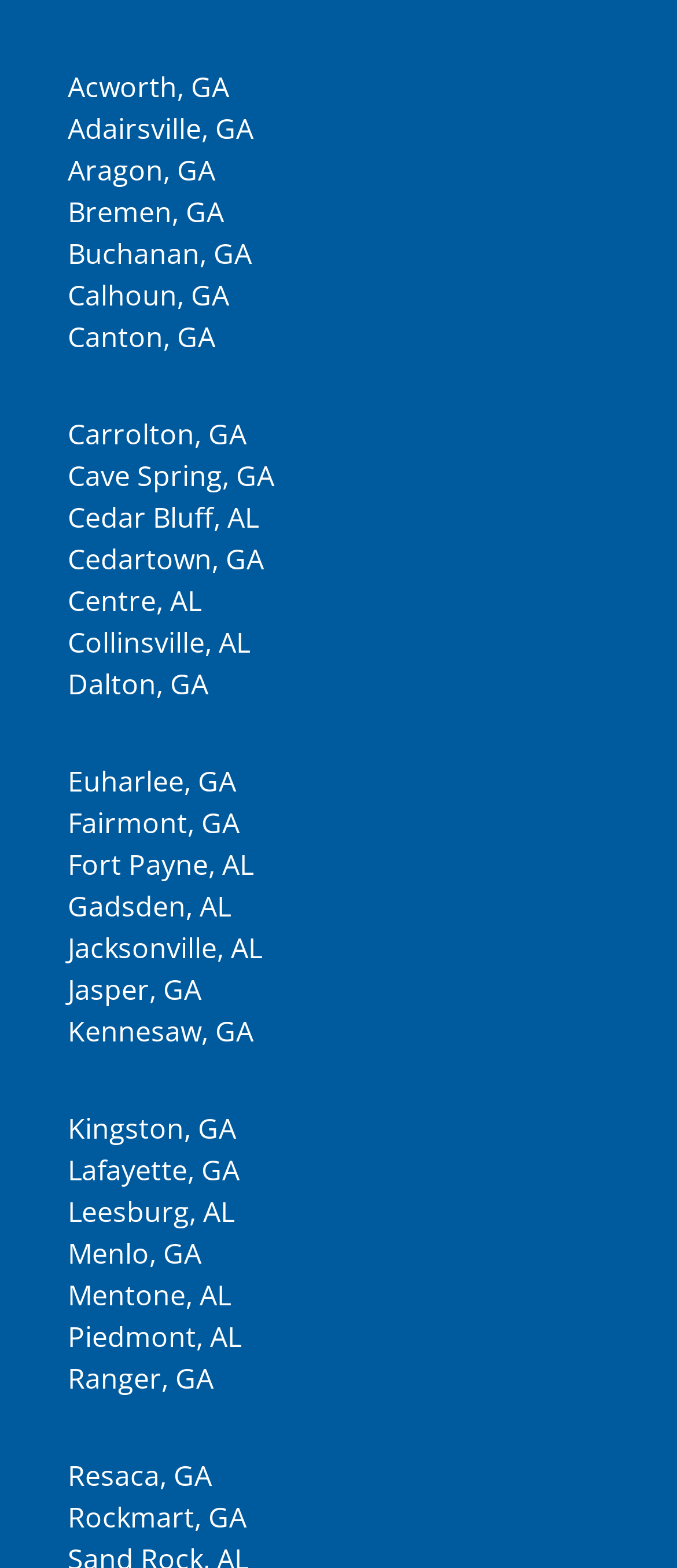Determine the bounding box coordinates (top-left x, top-left y, bottom-right x, bottom-right y) of the UI element described in the following text: Cave Spring, GA

[0.1, 0.291, 0.405, 0.315]